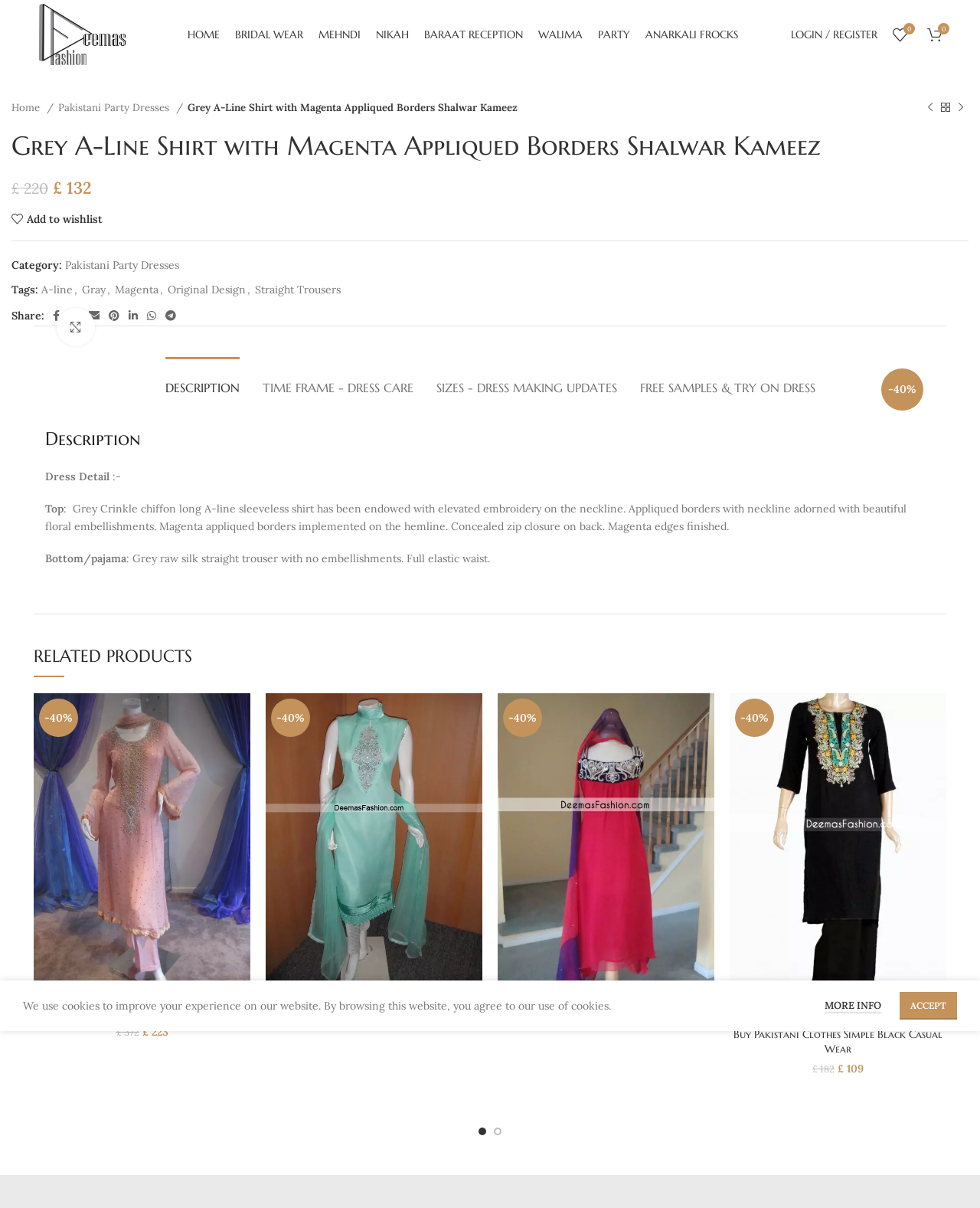Please give a one-word or short phrase response to the following question: 
What is the type of trousers?

Straight